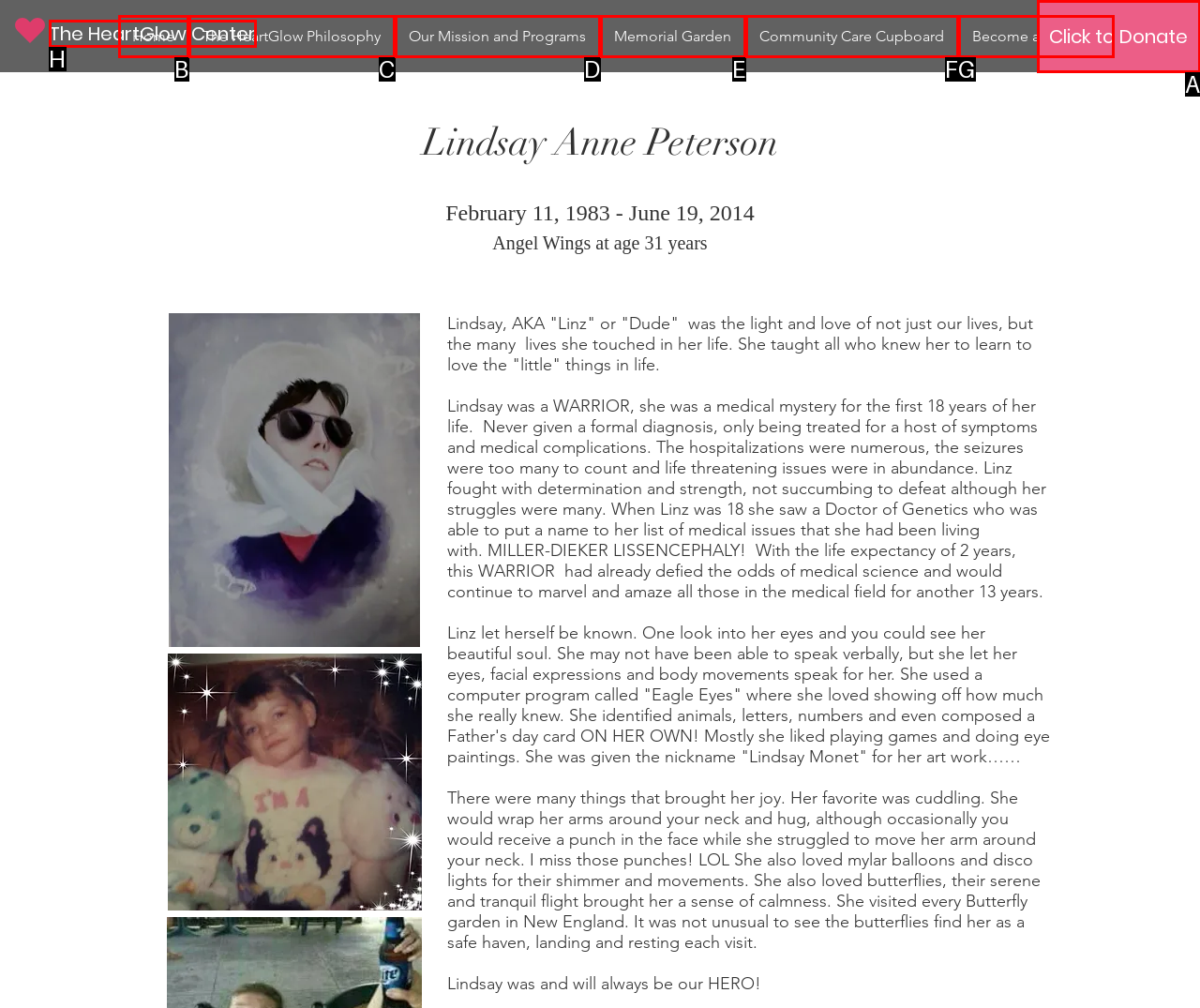Select the HTML element that best fits the description: Memorial Garden
Respond with the letter of the correct option from the choices given.

E